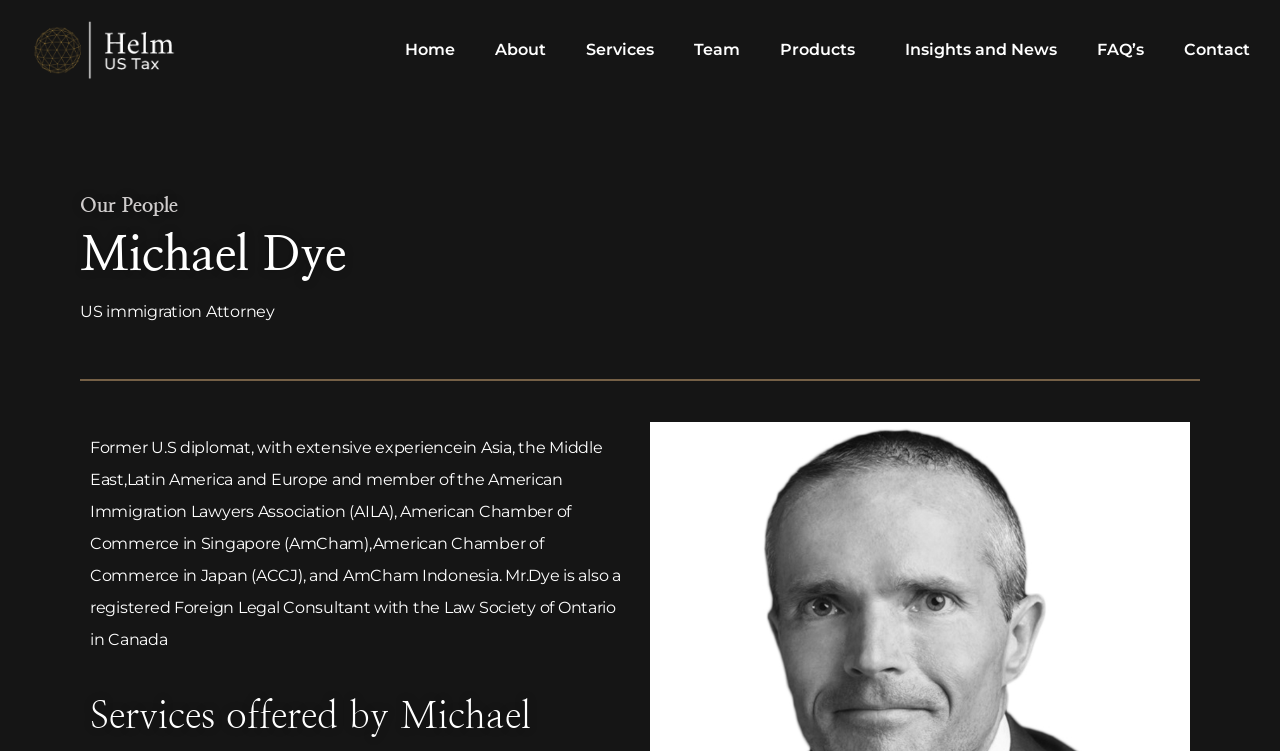Please determine the bounding box coordinates, formatted as (top-left x, top-left y, bottom-right x, bottom-right y), with all values as floating point numbers between 0 and 1. Identify the bounding box of the region described as: Insights and News

[0.691, 0.029, 0.841, 0.104]